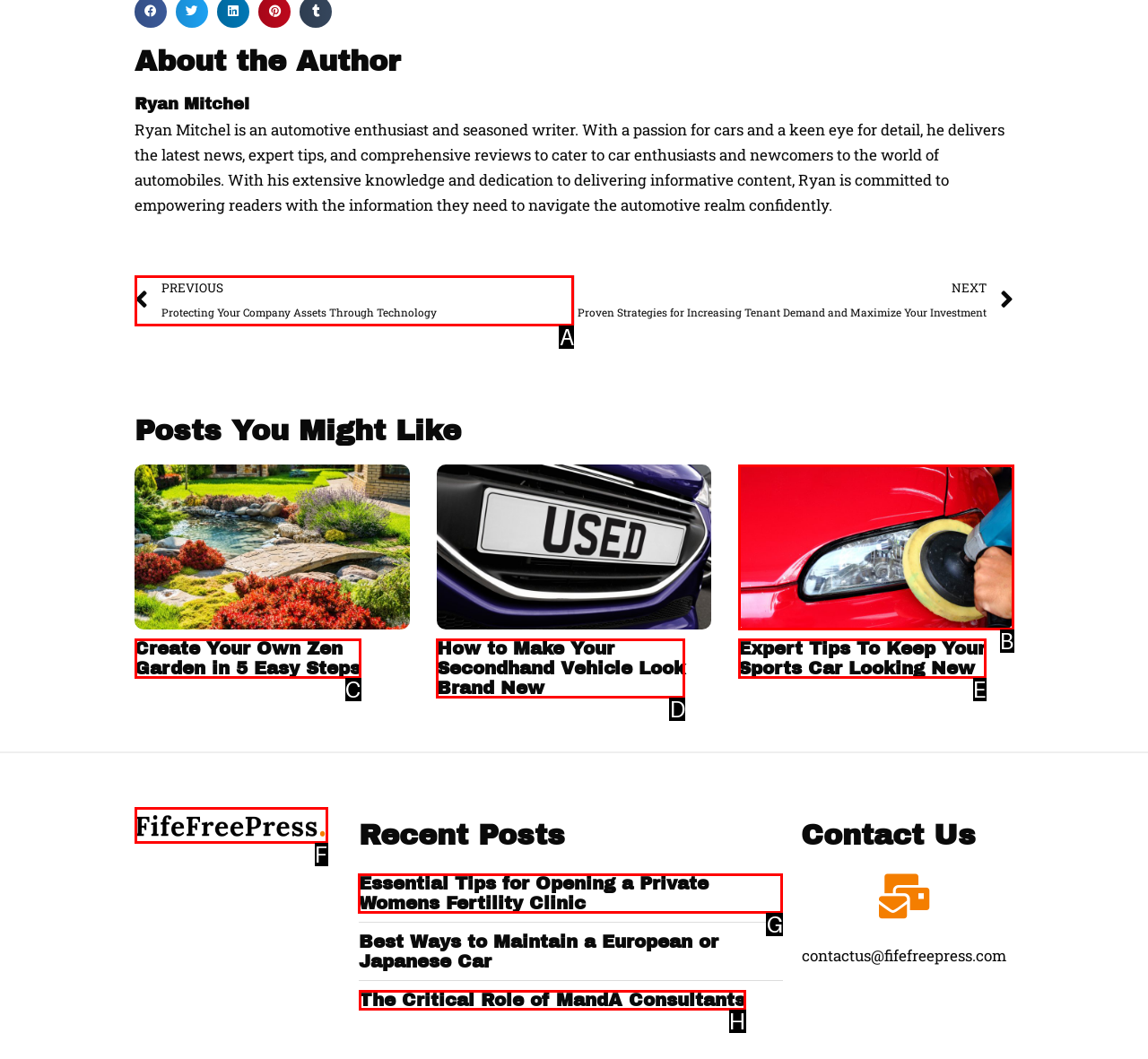Identify the appropriate lettered option to execute the following task: View recent post about fertility clinic
Respond with the letter of the selected choice.

G